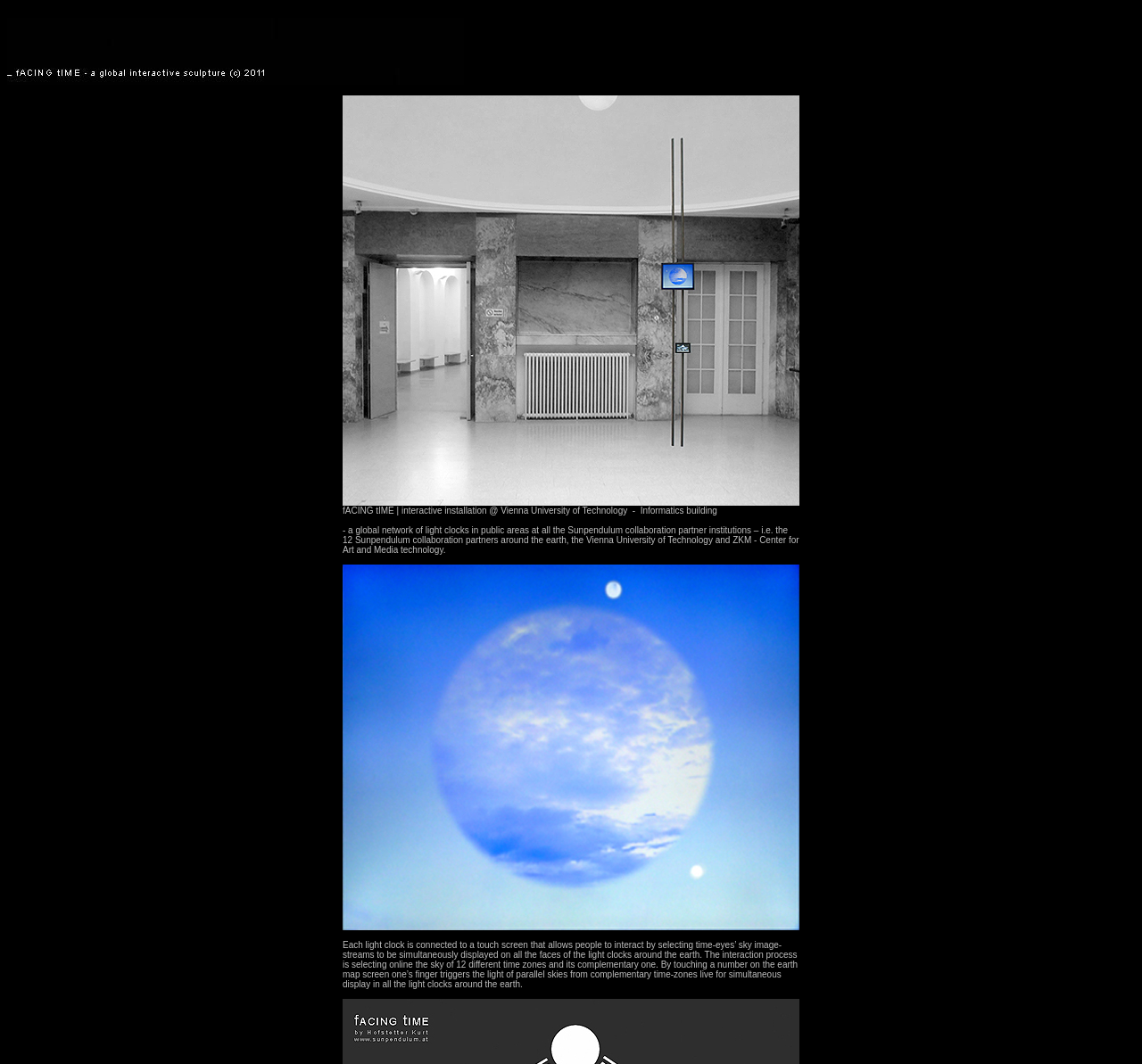How many time zones can be selected?
Please respond to the question with a detailed and well-explained answer.

The text mentions that people can select online the sky of 12 different time zones and its complementary one.